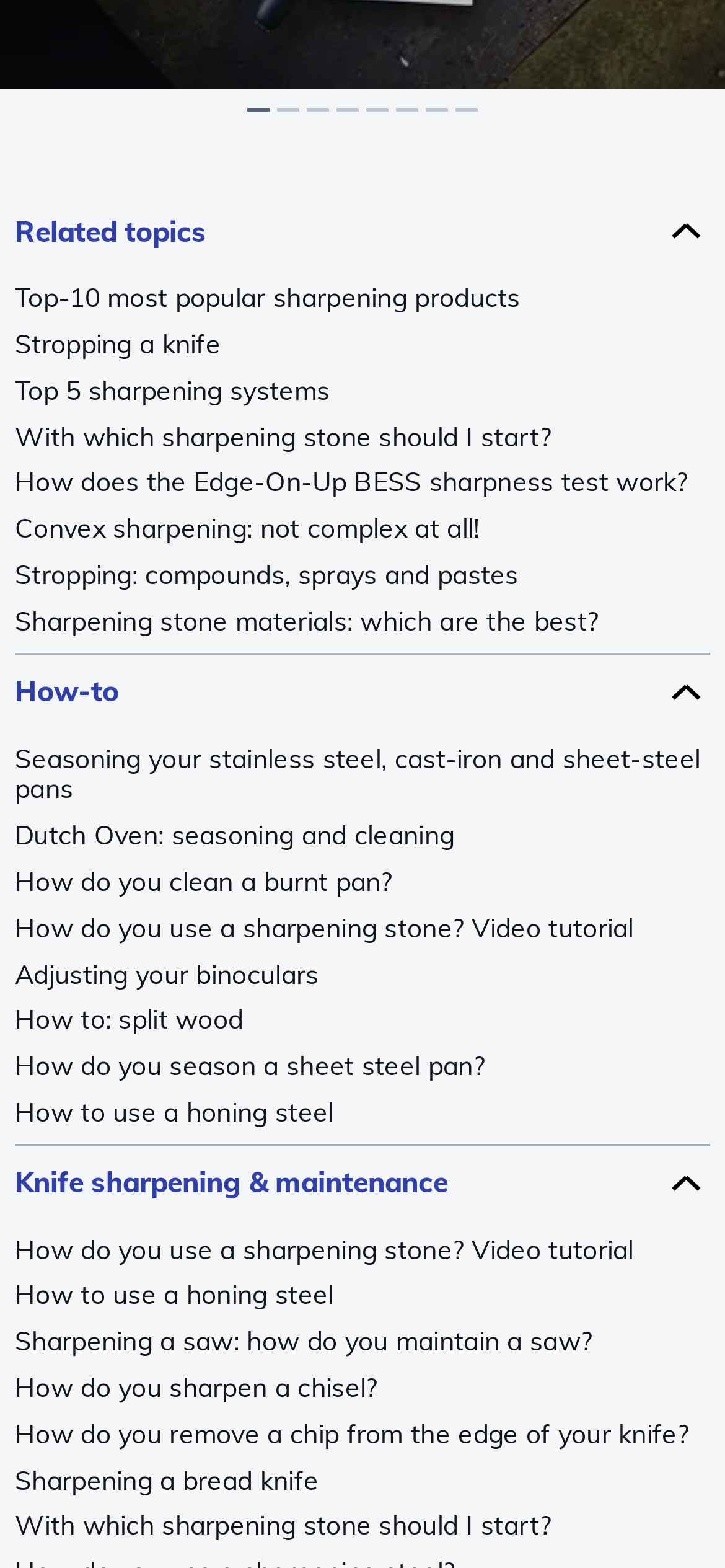Pinpoint the bounding box coordinates of the area that must be clicked to complete this instruction: "Click on 'Related topics' button".

[0.021, 0.124, 0.979, 0.171]